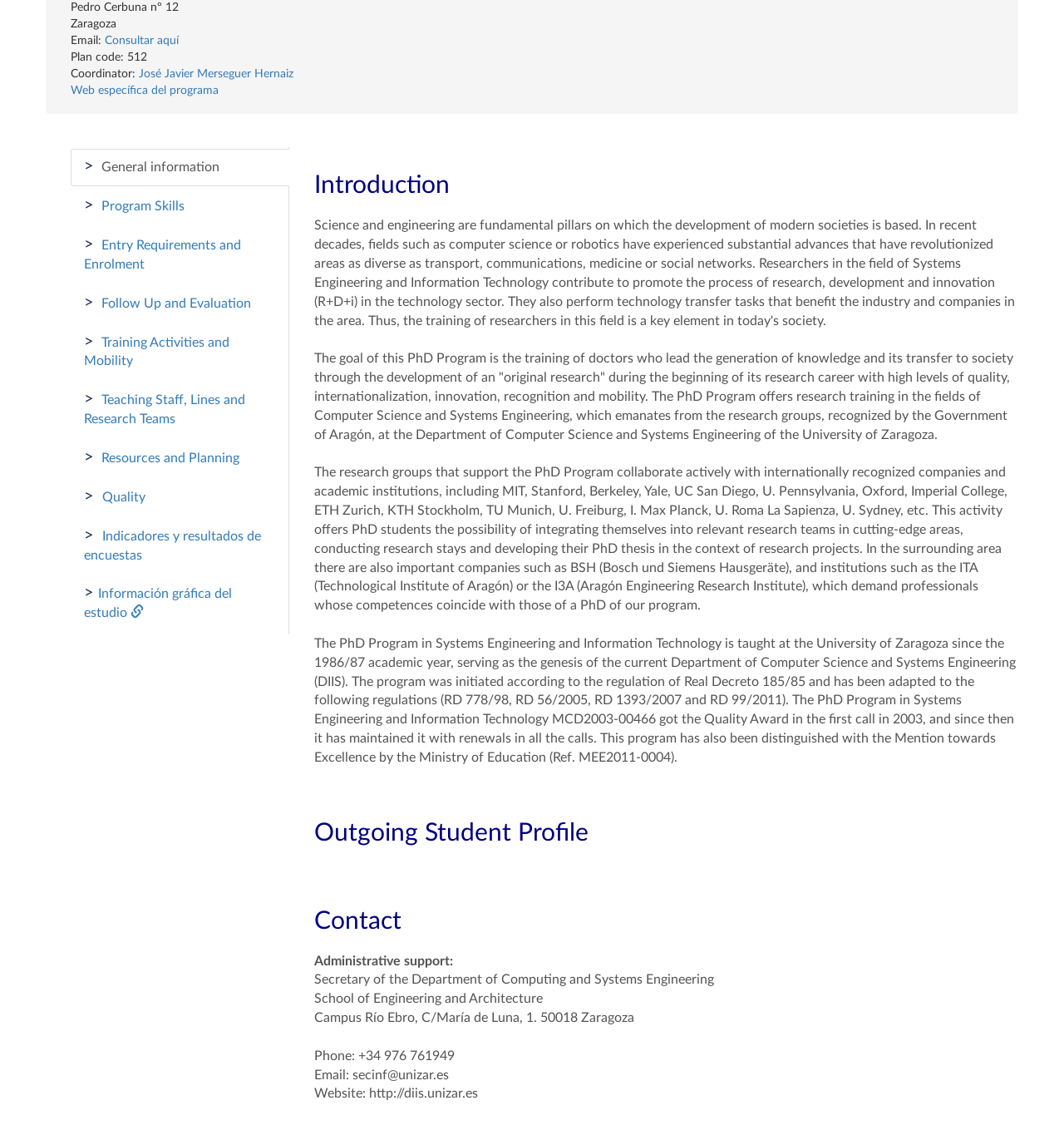Determine the bounding box coordinates (top-left x, top-left y, bottom-right x, bottom-right y) of the UI element described in the following text: Web específica del programa

[0.066, 0.075, 0.205, 0.086]